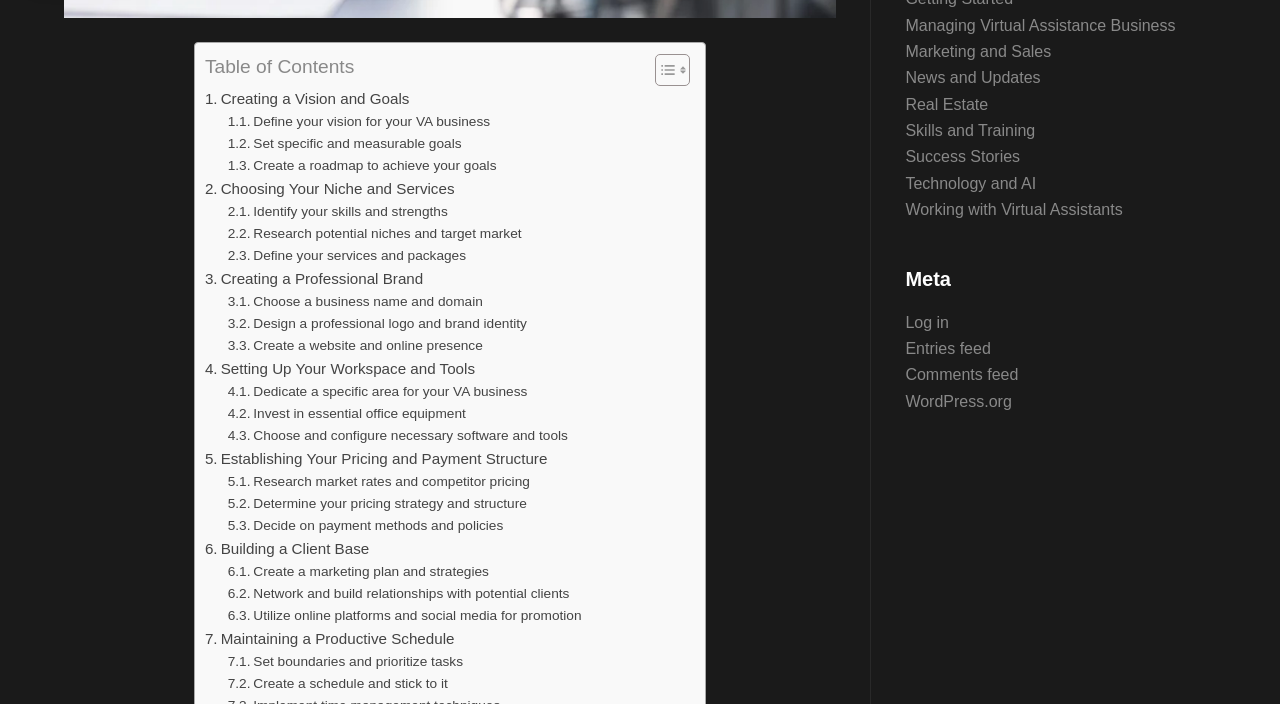Could you locate the bounding box coordinates for the section that should be clicked to accomplish this task: "Choose a business name and domain".

[0.178, 0.413, 0.377, 0.444]